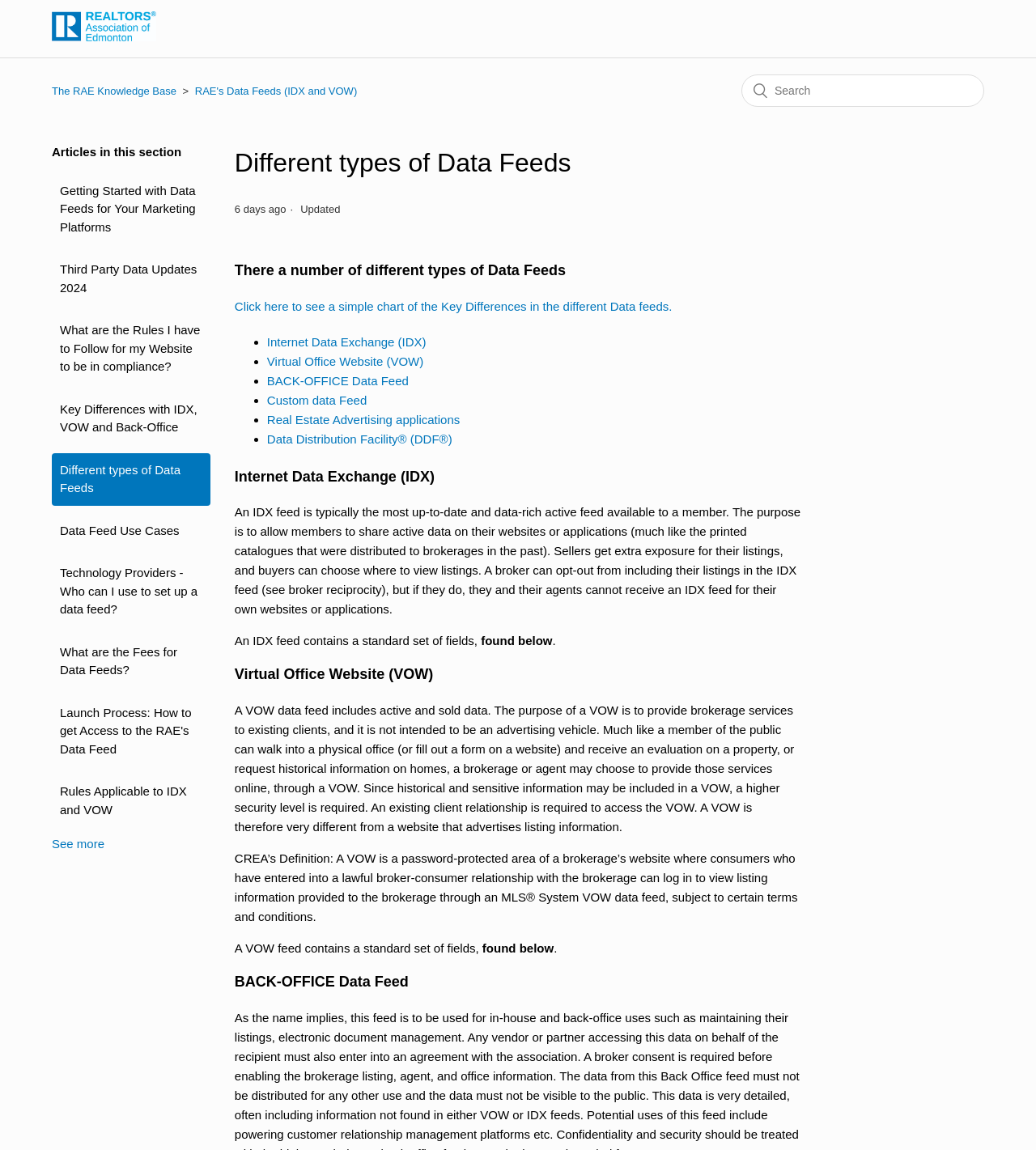Could you highlight the region that needs to be clicked to execute the instruction: "Click to see a simple chart of the Key Differences in the different Data feeds"?

[0.226, 0.26, 0.649, 0.272]